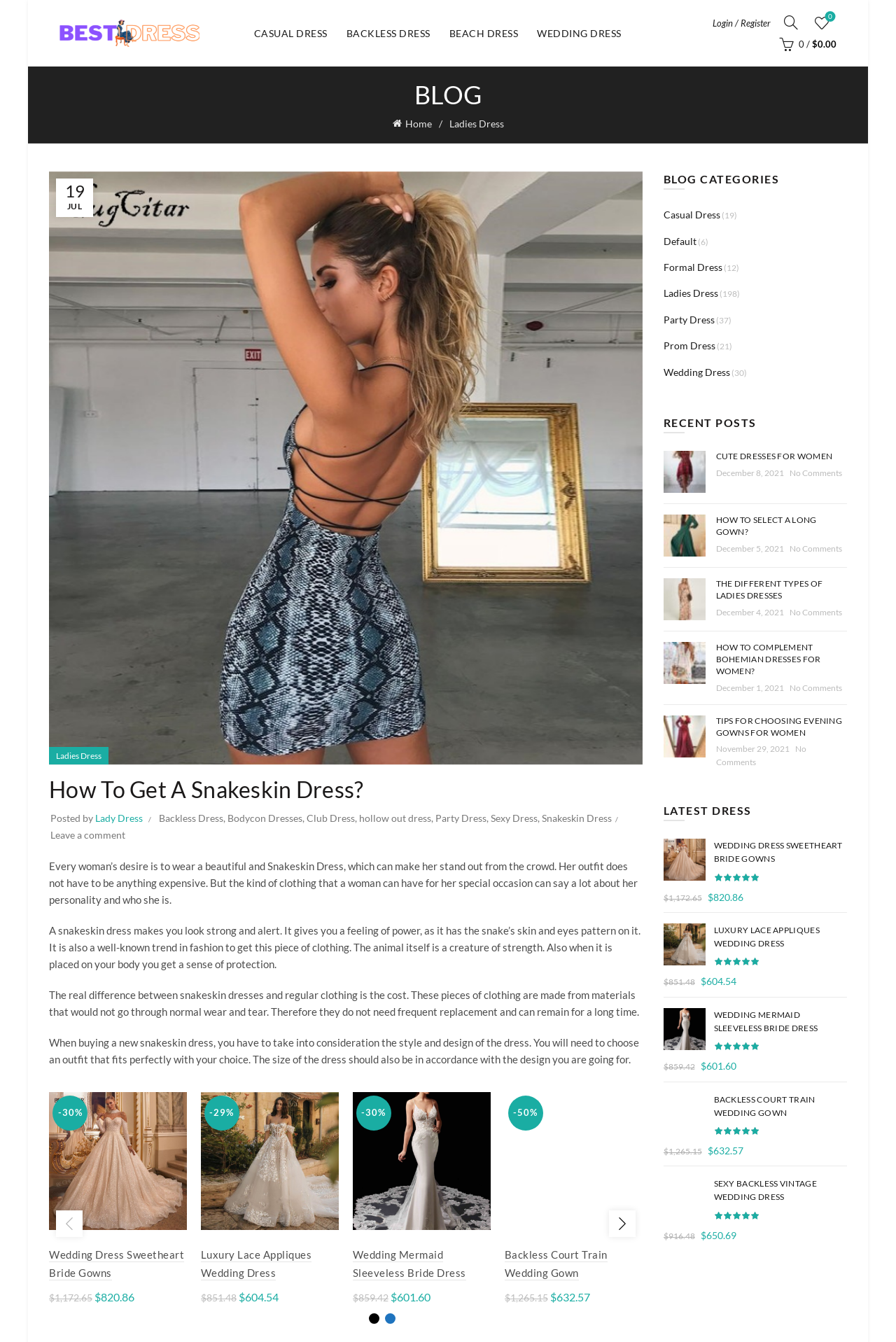Please mark the clickable region by giving the bounding box coordinates needed to complete this instruction: "Search for a dress".

[0.87, 0.009, 0.895, 0.025]